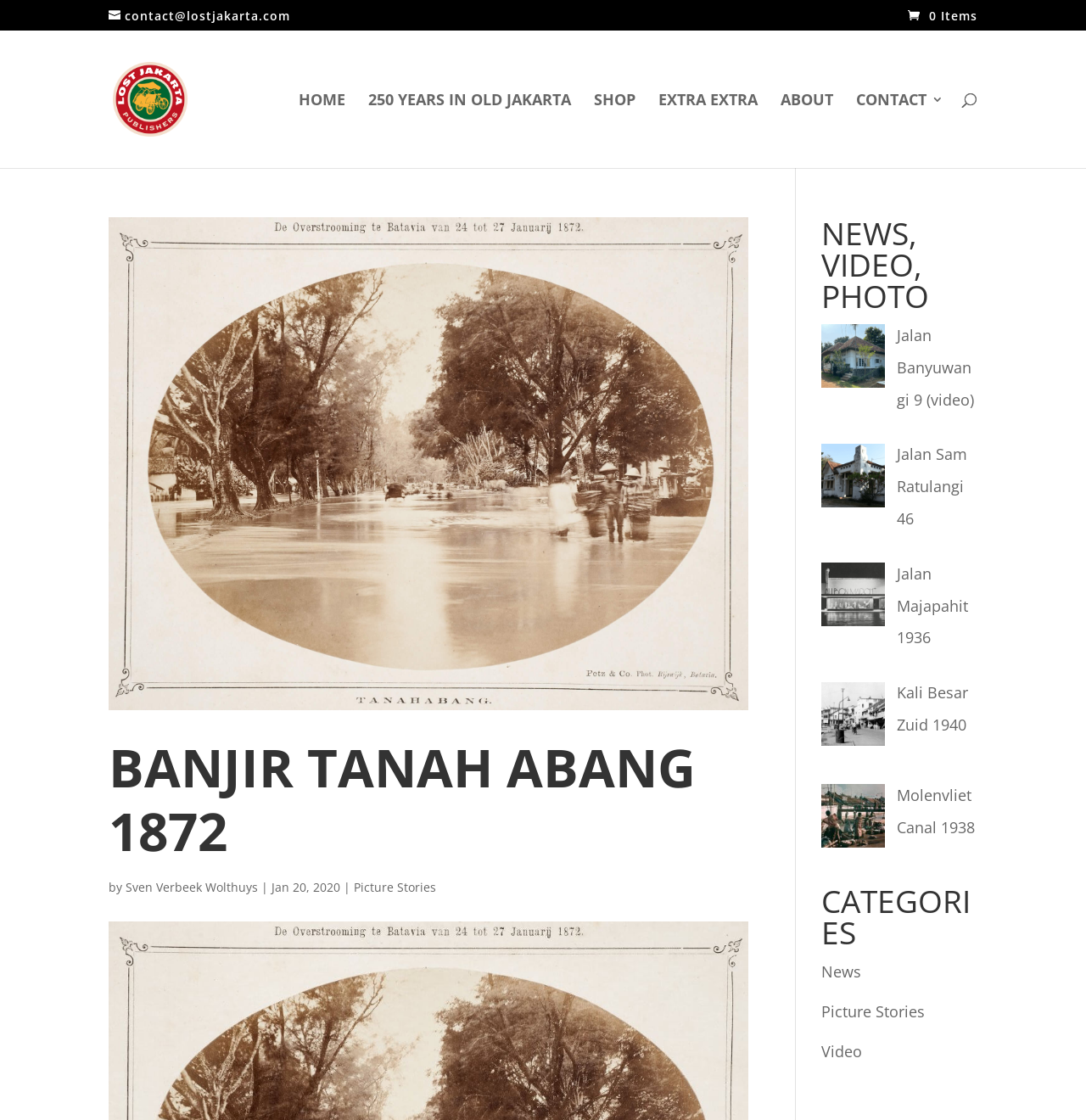Determine the bounding box coordinates of the section I need to click to execute the following instruction: "Read the recent post 'You U: The University of the Self'". Provide the coordinates as four float numbers between 0 and 1, i.e., [left, top, right, bottom].

None